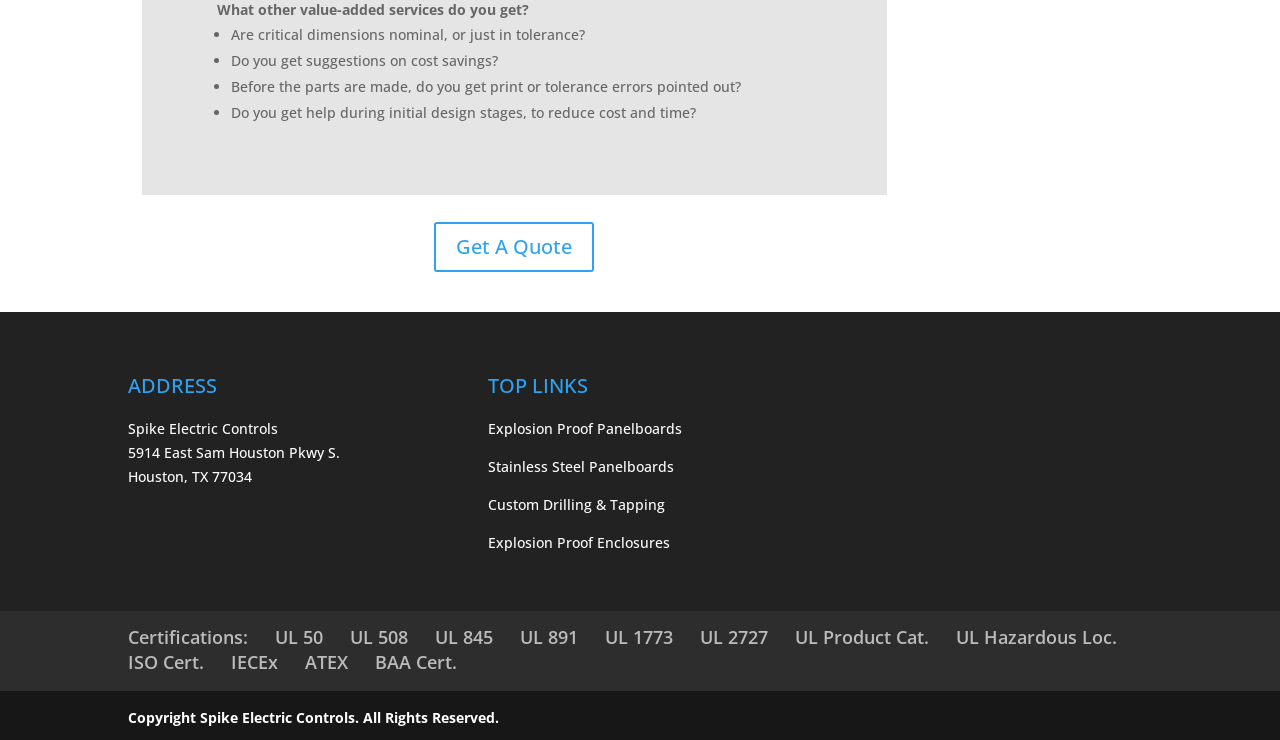What is the call-to-action button text?
Answer the question with a single word or phrase by looking at the picture.

Get A Quote